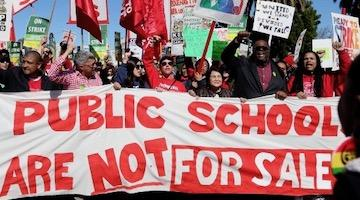Who are the participants in the demonstration?
Provide a comprehensive and detailed answer to the question.

The participants in the demonstration include educators, students, and supporters, indicating a diverse group of people who are united in their cause to preserve public education and oppose privatization.